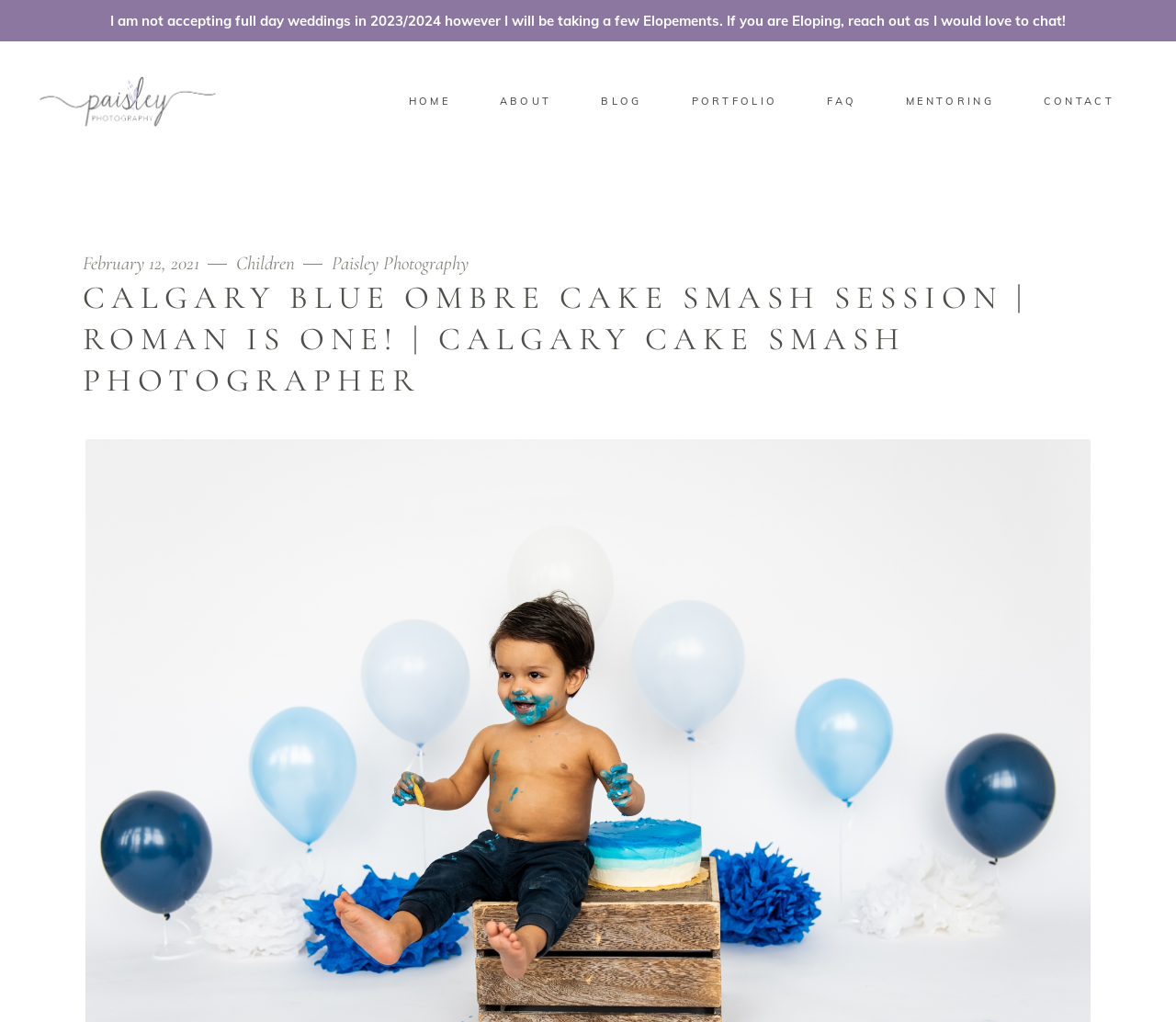Locate the bounding box coordinates of the clickable region to complete the following instruction: "view portfolio."

[0.567, 0.089, 0.682, 0.109]